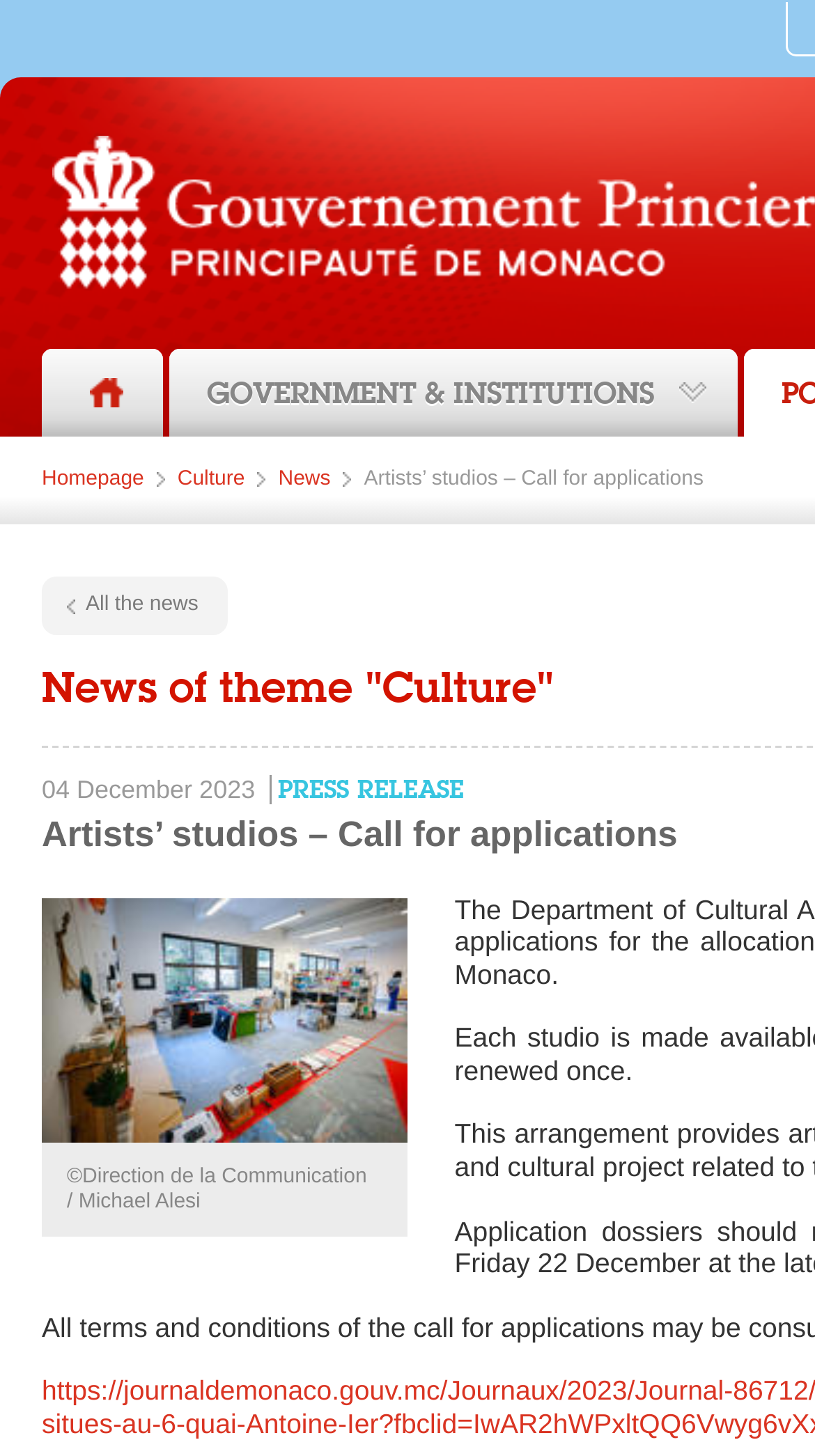Locate the bounding box for the described UI element: "Government & Institutions". Ensure the coordinates are four float numbers between 0 and 1, formatted as [left, top, right, bottom].

[0.208, 0.24, 0.905, 0.301]